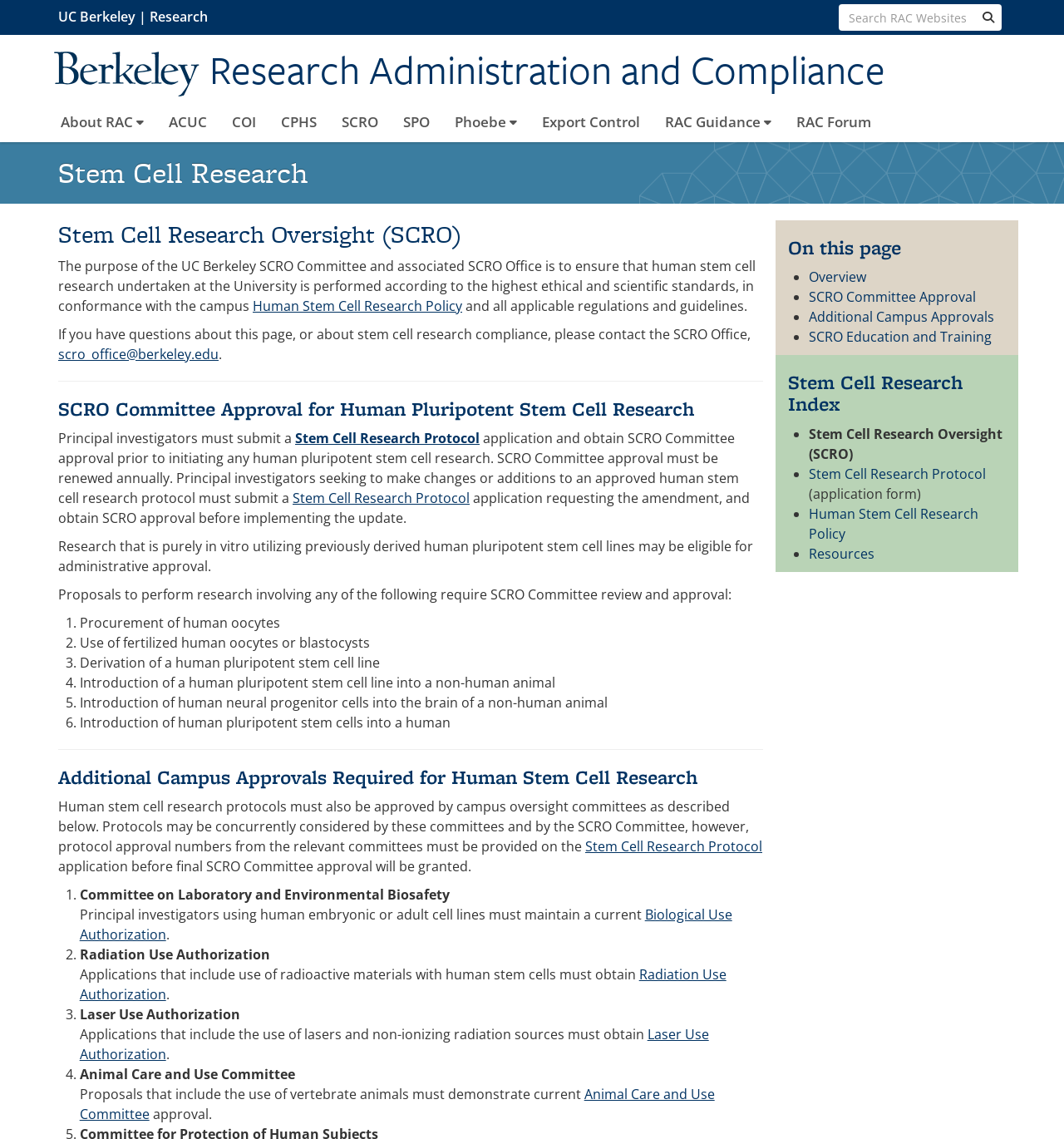Locate the bounding box coordinates of the clickable region to complete the following instruction: "Send an email to info@buildwithlingo.com."

None